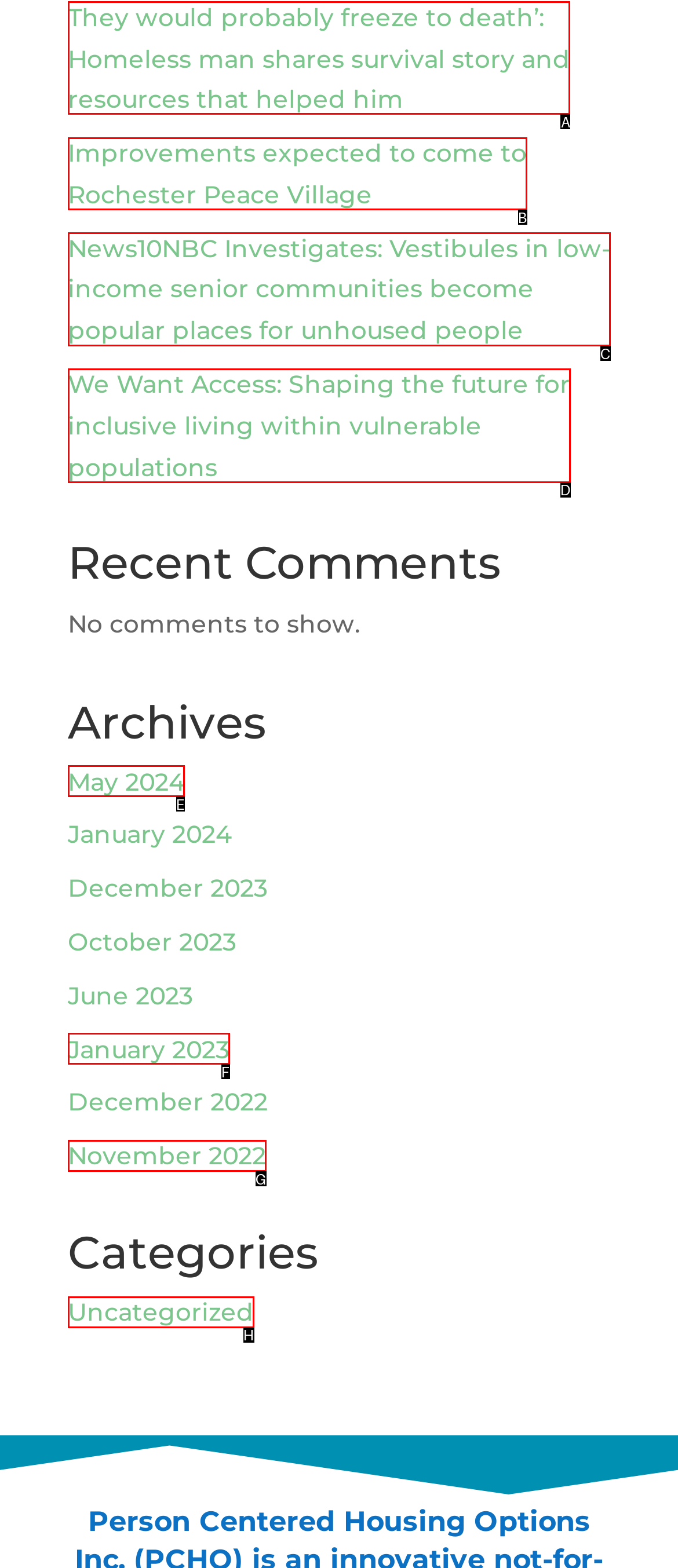Which UI element should be clicked to perform the following task: Read the story about a homeless man's survival? Answer with the corresponding letter from the choices.

A